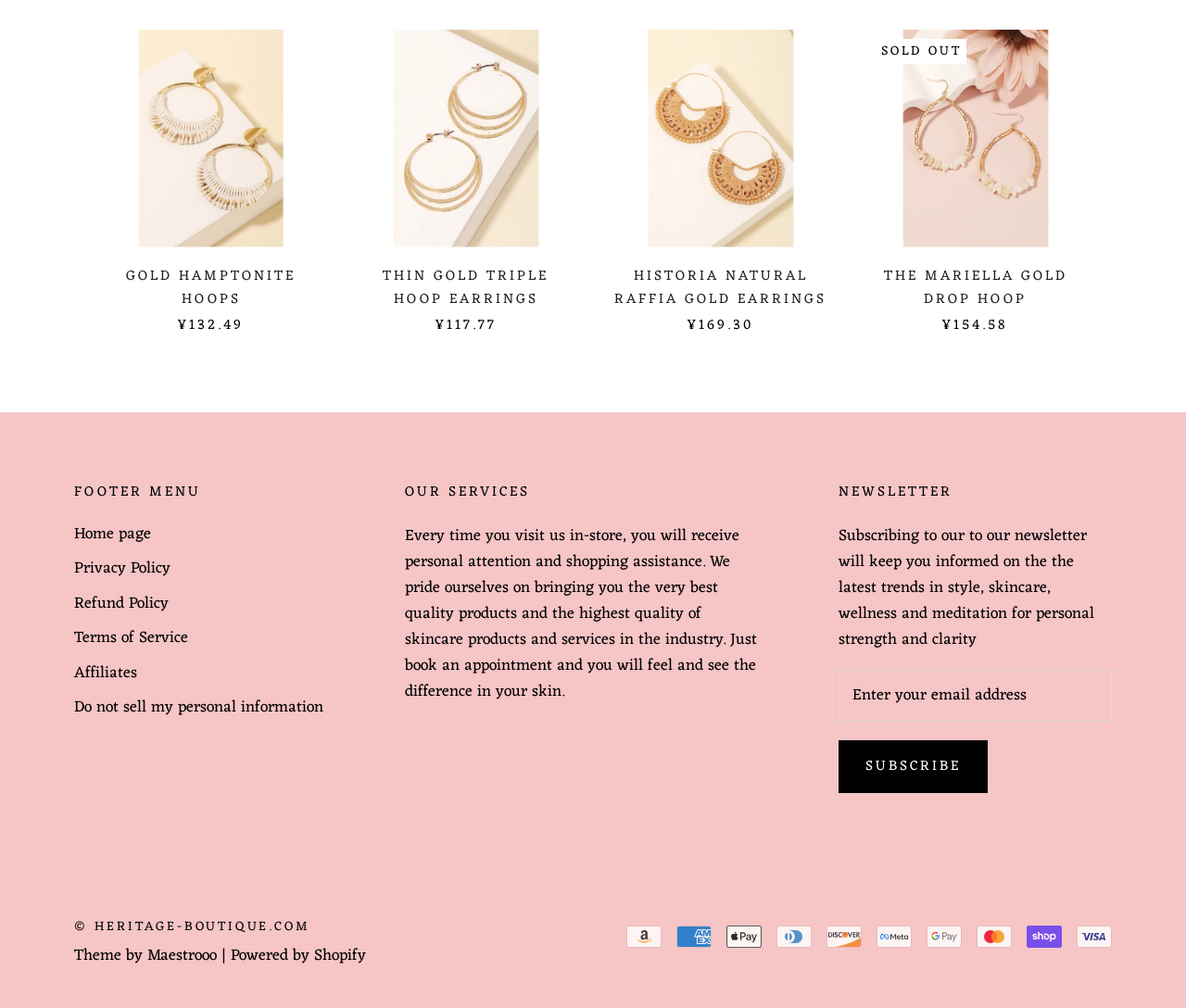Please specify the bounding box coordinates for the clickable region that will help you carry out the instruction: "Click on the 'Gold Hamptonite Hoops' link".

[0.086, 0.029, 0.27, 0.245]